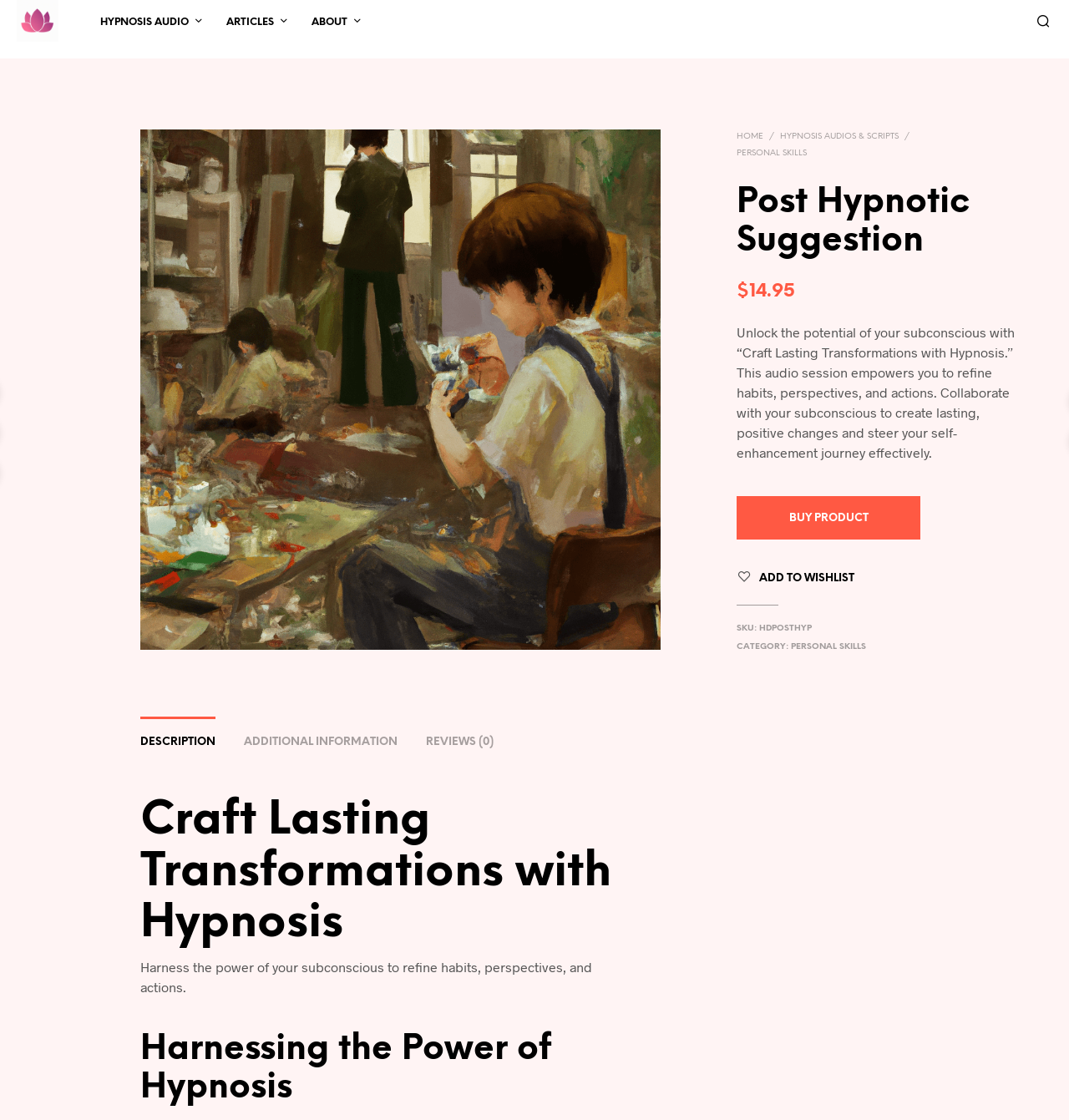How much does the hypnosis audio cost?
Refer to the screenshot and deliver a thorough answer to the question presented.

I found the answer by looking at the static text elements with the text '$' and '14.95' which are likely to be the price of the hypnosis audio.